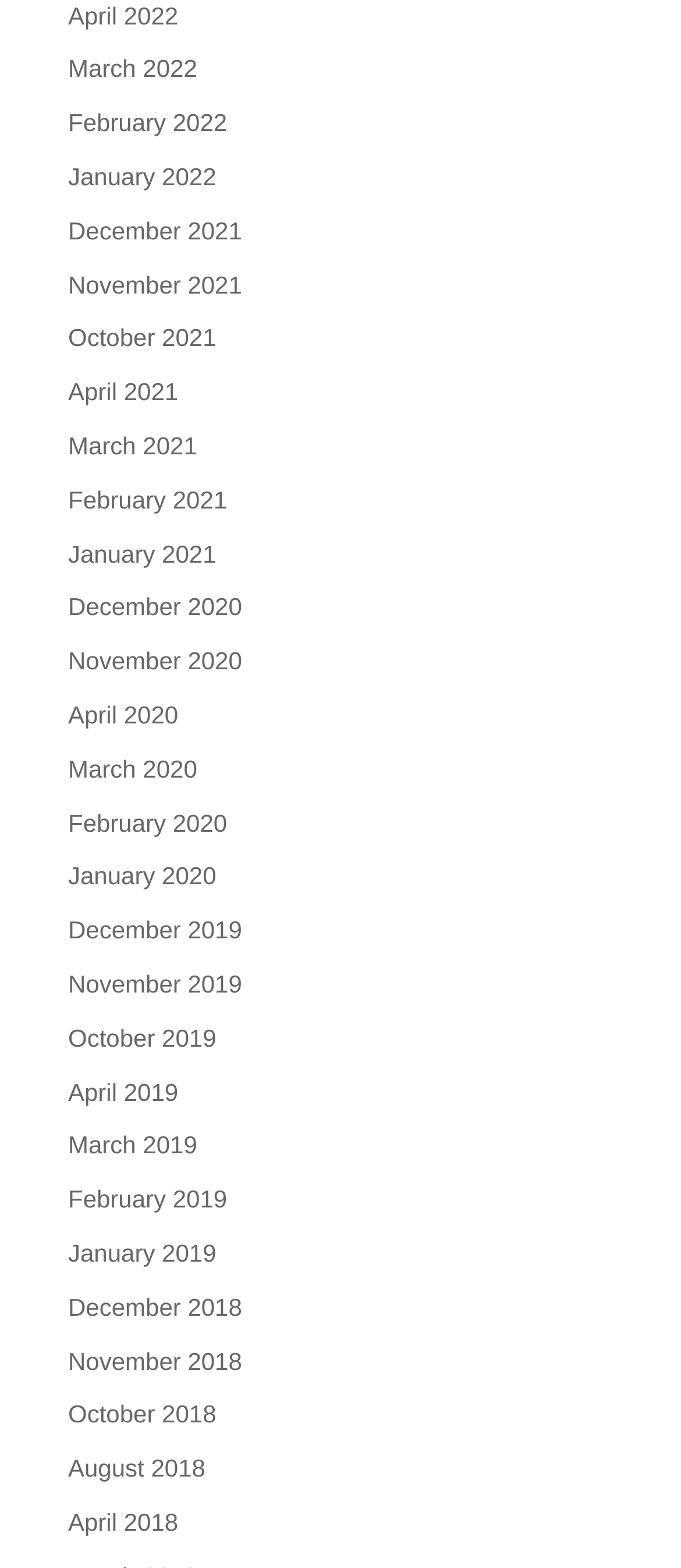How many links are there on the webpage?
Please answer the question with a single word or phrase, referencing the image.

30